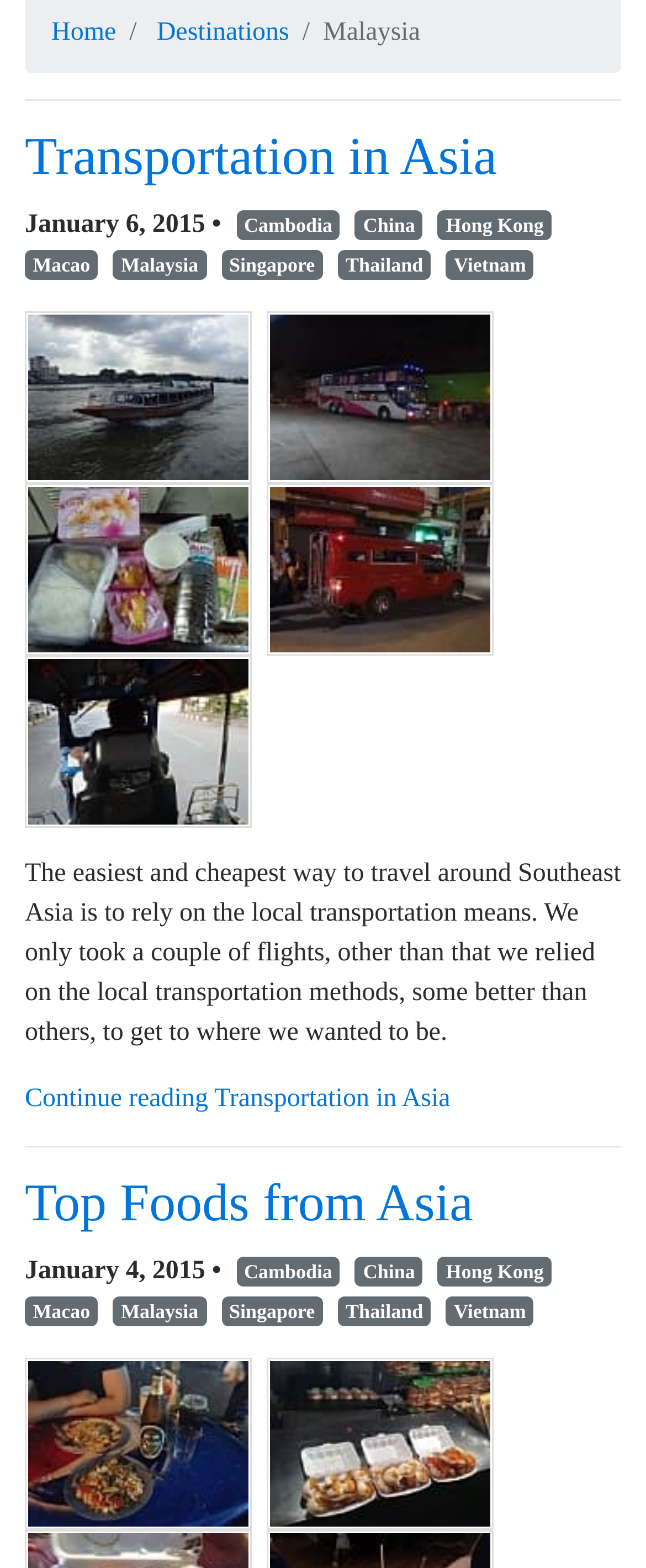From the webpage screenshot, predict the bounding box coordinates (top-left x, top-left y, bottom-right x, bottom-right y) for the UI element described here: Hong Kong

[0.678, 0.134, 0.854, 0.153]